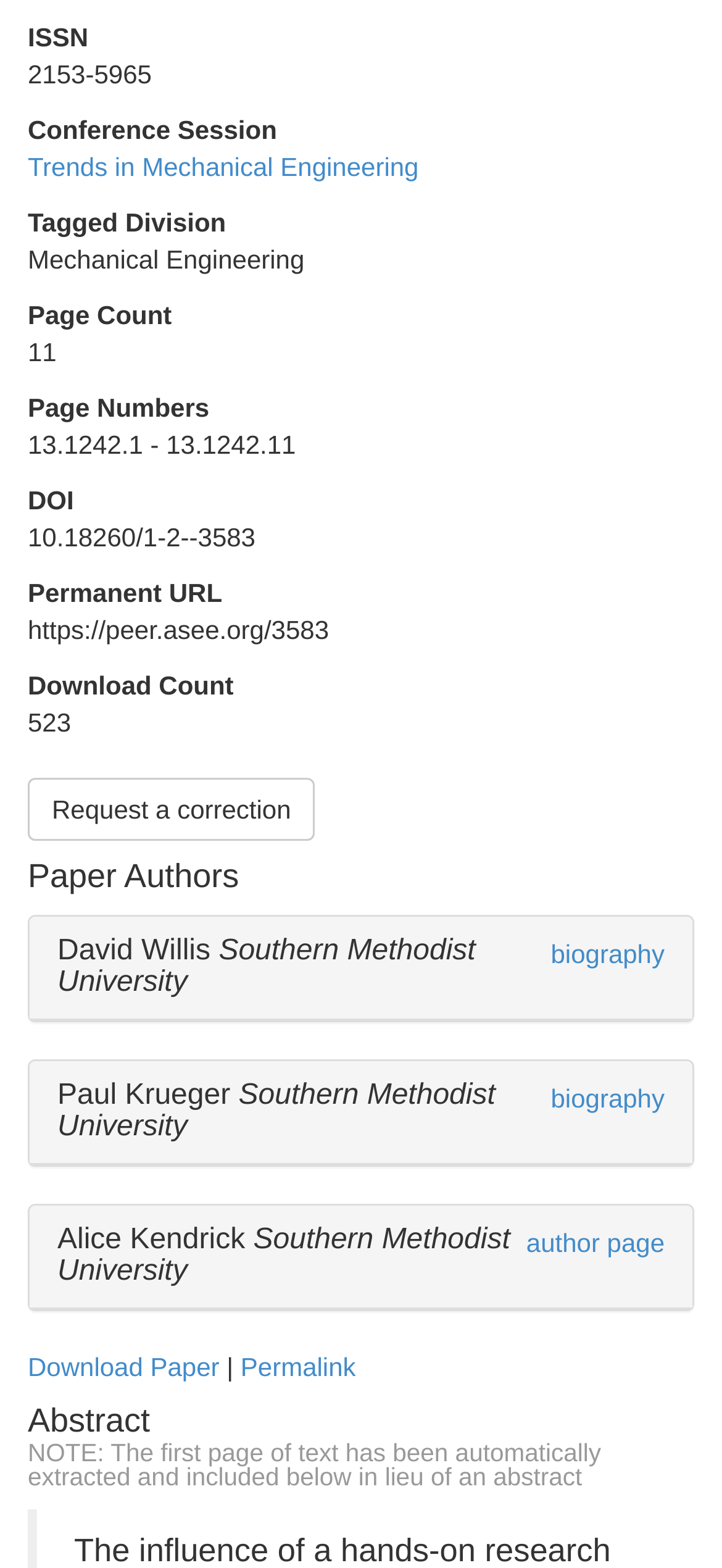How many authors are listed on the page?
Observe the image and answer the question with a one-word or short phrase response.

3